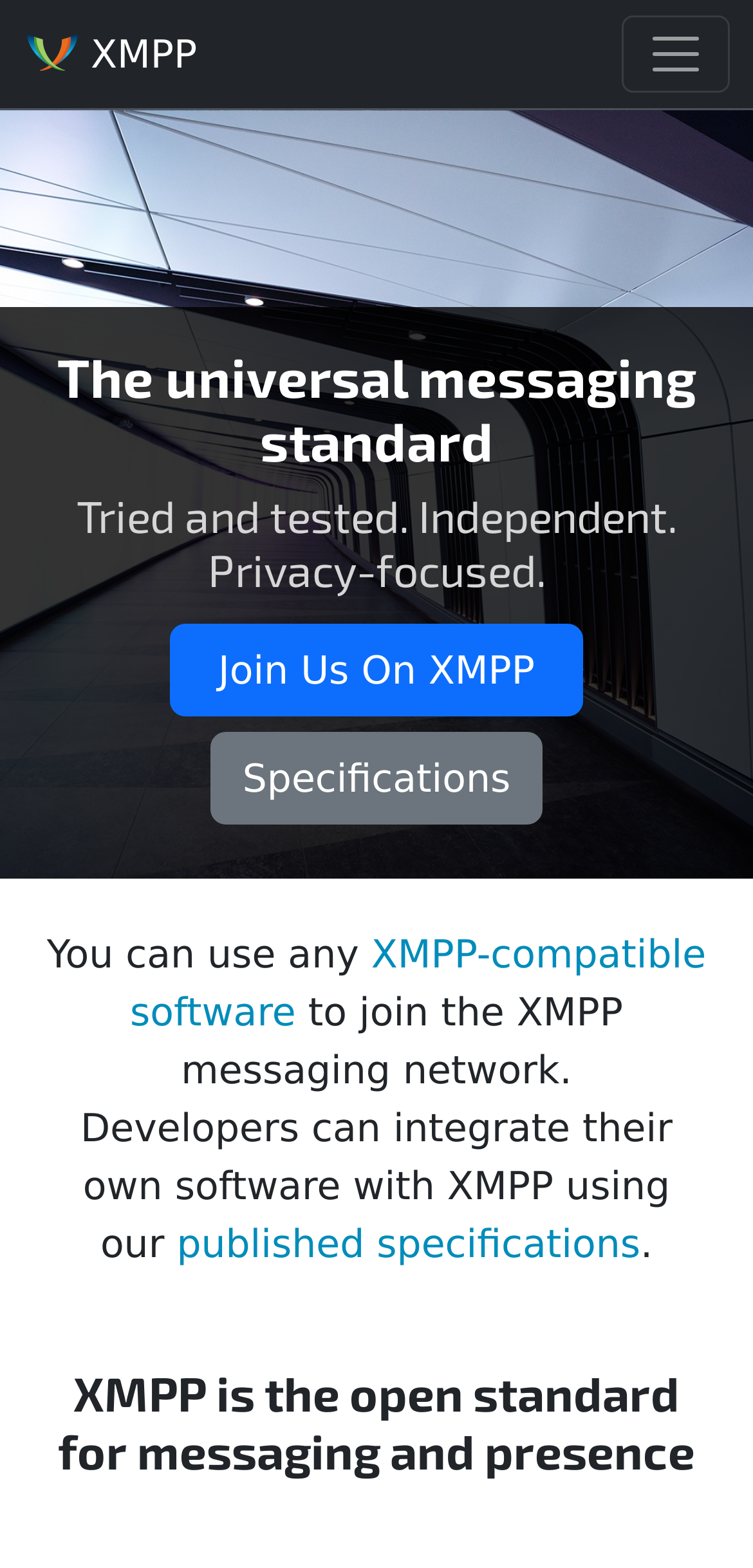Give the bounding box coordinates for the element described by: "Specifications".

[0.278, 0.467, 0.722, 0.526]